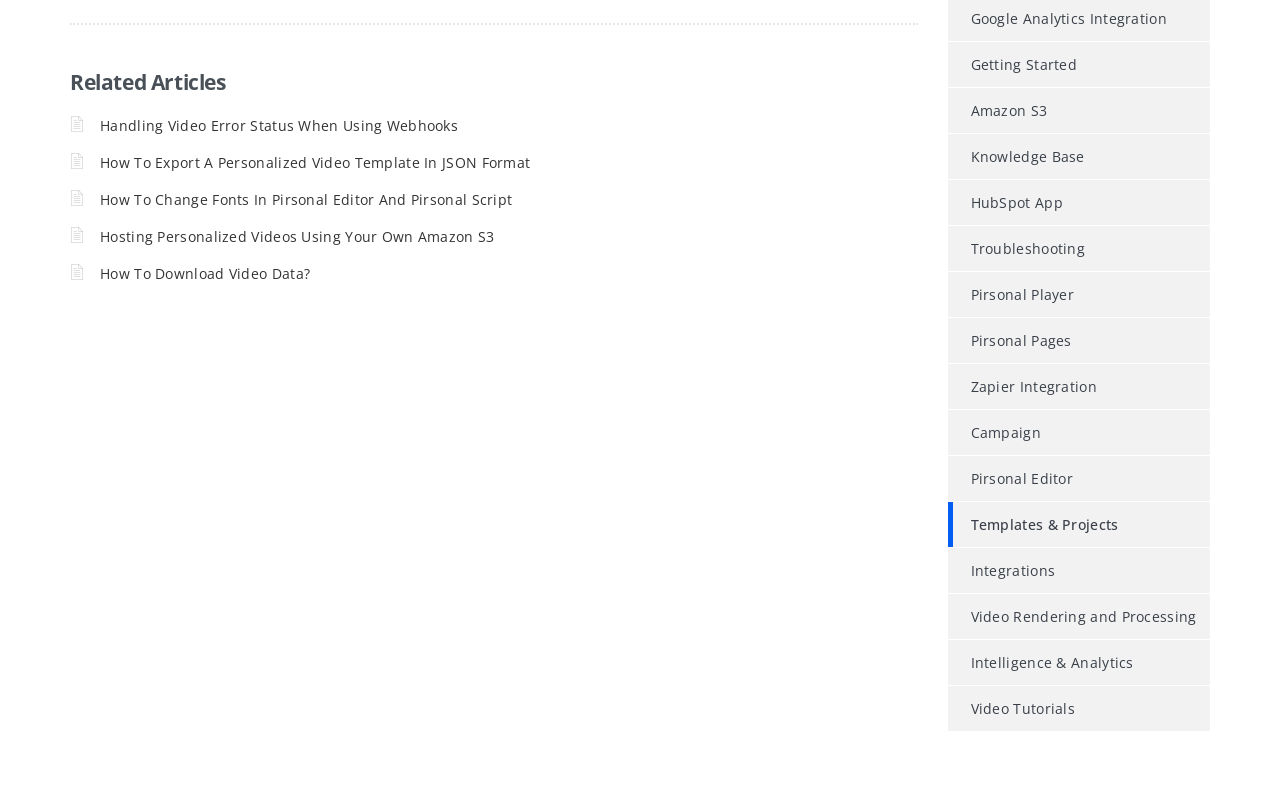Please find the bounding box coordinates in the format (top-left x, top-left y, bottom-right x, bottom-right y) for the given element description. Ensure the coordinates are floating point numbers between 0 and 1. Description: Troubleshooting

[0.74, 0.285, 0.848, 0.342]